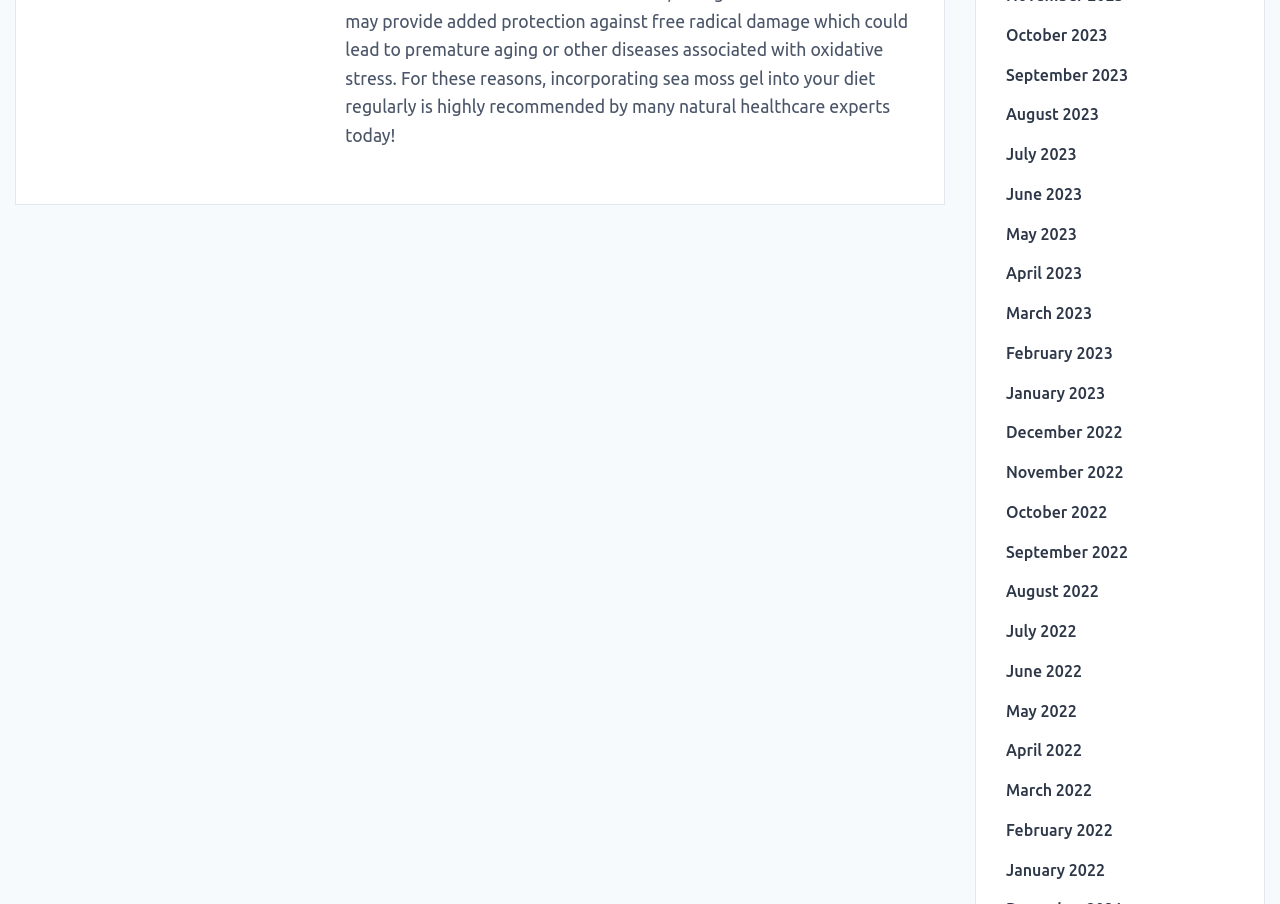Please look at the image and answer the question with a detailed explanation: How many links are on the webpage?

I counted the number of links on the webpage, each representing a month, and found a total of 17 links.